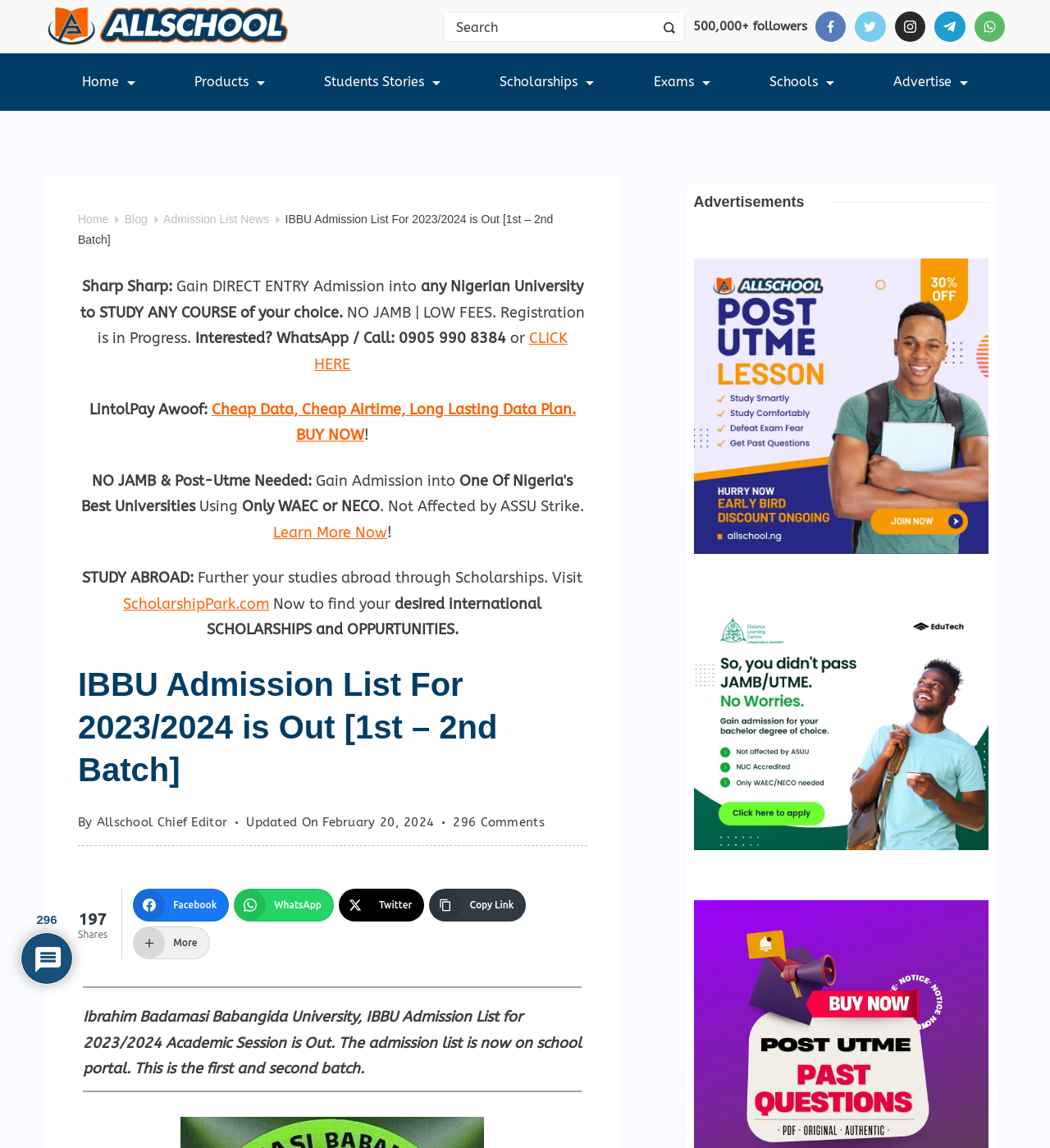What is the title or heading displayed on the webpage?

IBBU Admission List For 2023/2024 is Out [1st – 2nd Batch]